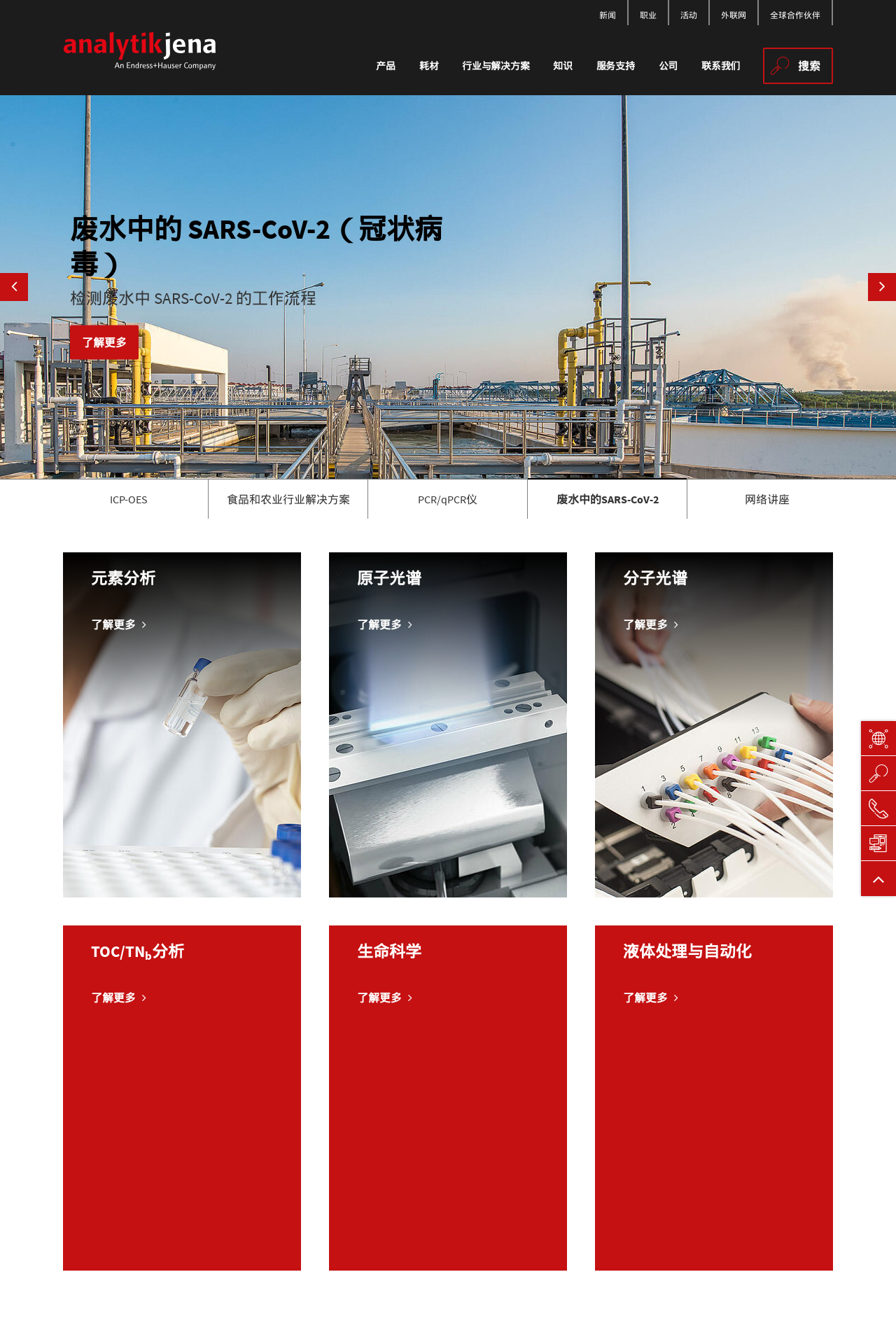Locate the bounding box coordinates of the element's region that should be clicked to carry out the following instruction: "Search for something". The coordinates need to be four float numbers between 0 and 1, i.e., [left, top, right, bottom].

[0.852, 0.036, 0.93, 0.064]